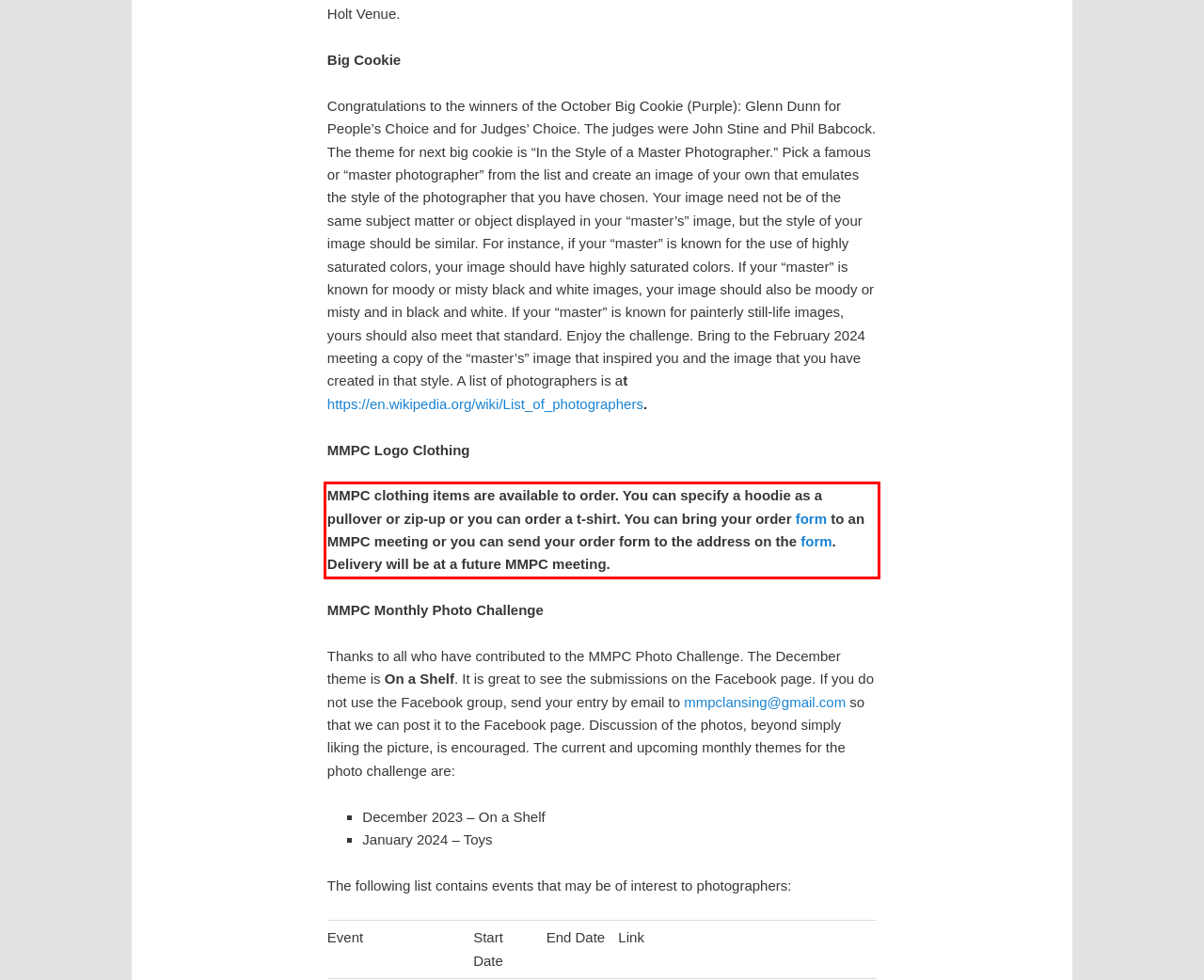Using OCR, extract the text content found within the red bounding box in the given webpage screenshot.

MMPC clothing items are available to order. You can specify a hoodie as a pullover or zip-up or you can order a t-shirt. You can bring your order form to an MMPC meeting or you can send your order form to the address on the form. Delivery will be at a future MMPC meeting.